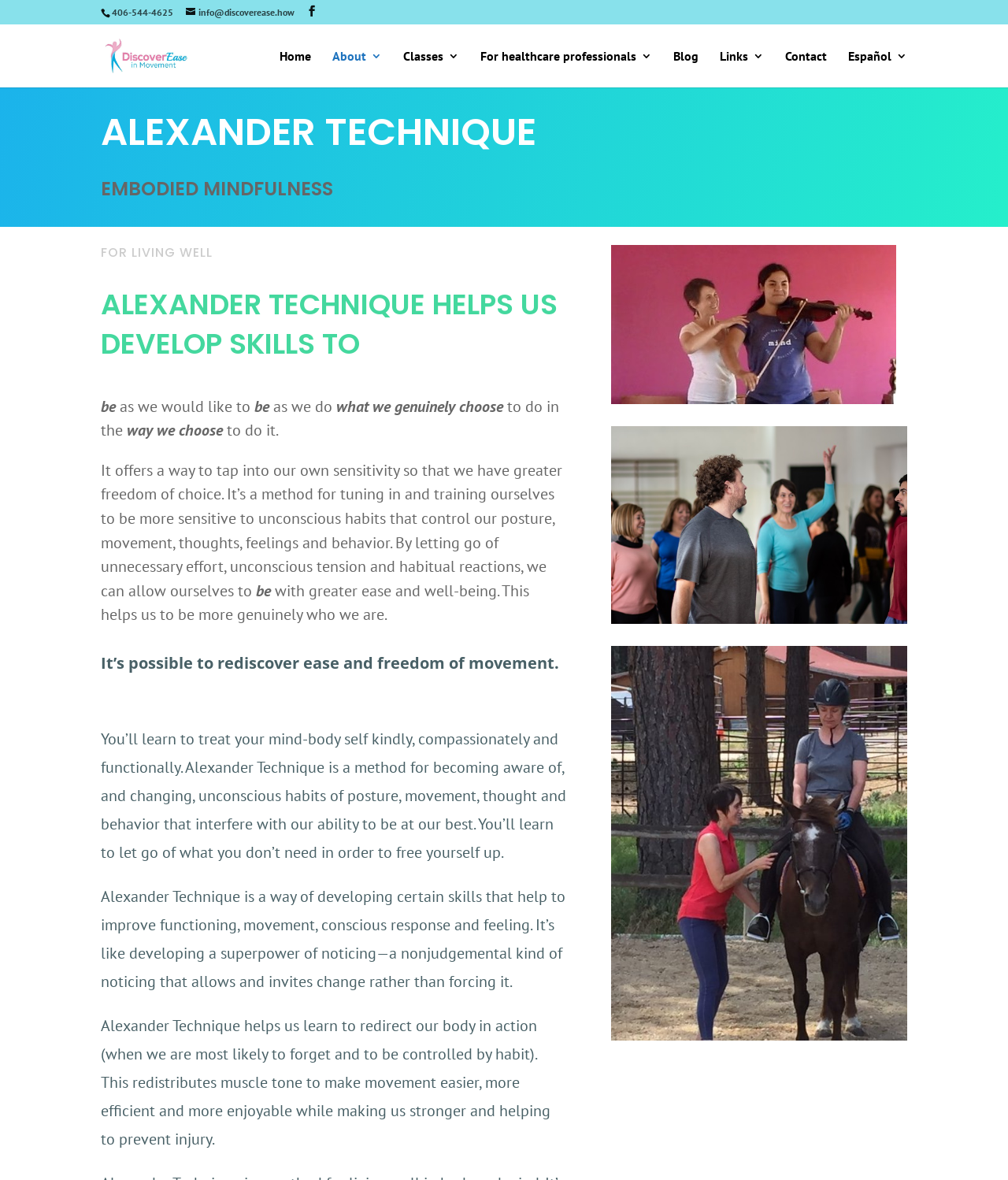Convey a detailed summary of the webpage, mentioning all key elements.

The webpage is about Alexander Technique, a method for improving movement, posture, and overall well-being. At the top of the page, there is a phone number "406-544-4625" and an email address "info@discoverease.how" on the left, followed by a few icons on the right. Below this, there is a logo "DiscoverEase in Movement - Alexander Technique" with an image.

The main navigation menu is located below the logo, with links to "Home", "About", "Classes", "For healthcare professionals", "Blog", "Links", "Contact", and "Español". 

The main content of the page is divided into several sections. The first section has four headings: "ALEXANDER TECHNIQUE", "EMBODIED MINDFULNESS", "FOR LIVING WELL", and "ALEXANDER TECHNIQUE HELPS US DEVELOP SKILLS TO". Below these headings, there are several paragraphs of text that describe the benefits of Alexander Technique, including improving movement, posture, and overall well-being.

There are three images on the right side of the page, each below the other, which appear to be related to the Alexander Technique. The text continues below the images, explaining how the technique can help individuals develop skills to improve their functioning, movement, and conscious response. The page concludes with a description of how Alexander Technique can help redistribute muscle tone to make movement easier and more efficient.